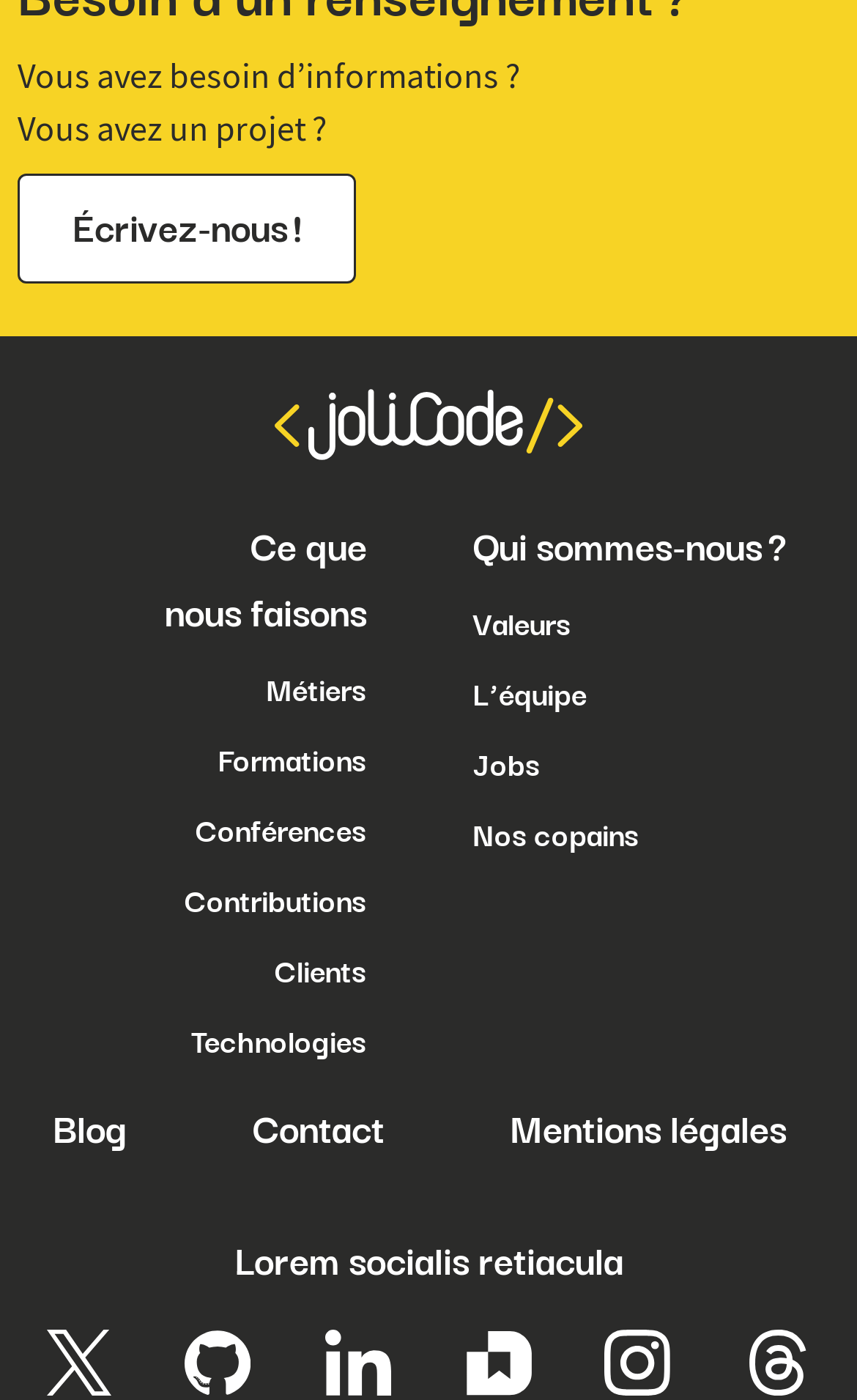Show the bounding box coordinates of the element that should be clicked to complete the task: "Learn about 'Ce que nous faisons'".

[0.062, 0.367, 0.428, 0.461]